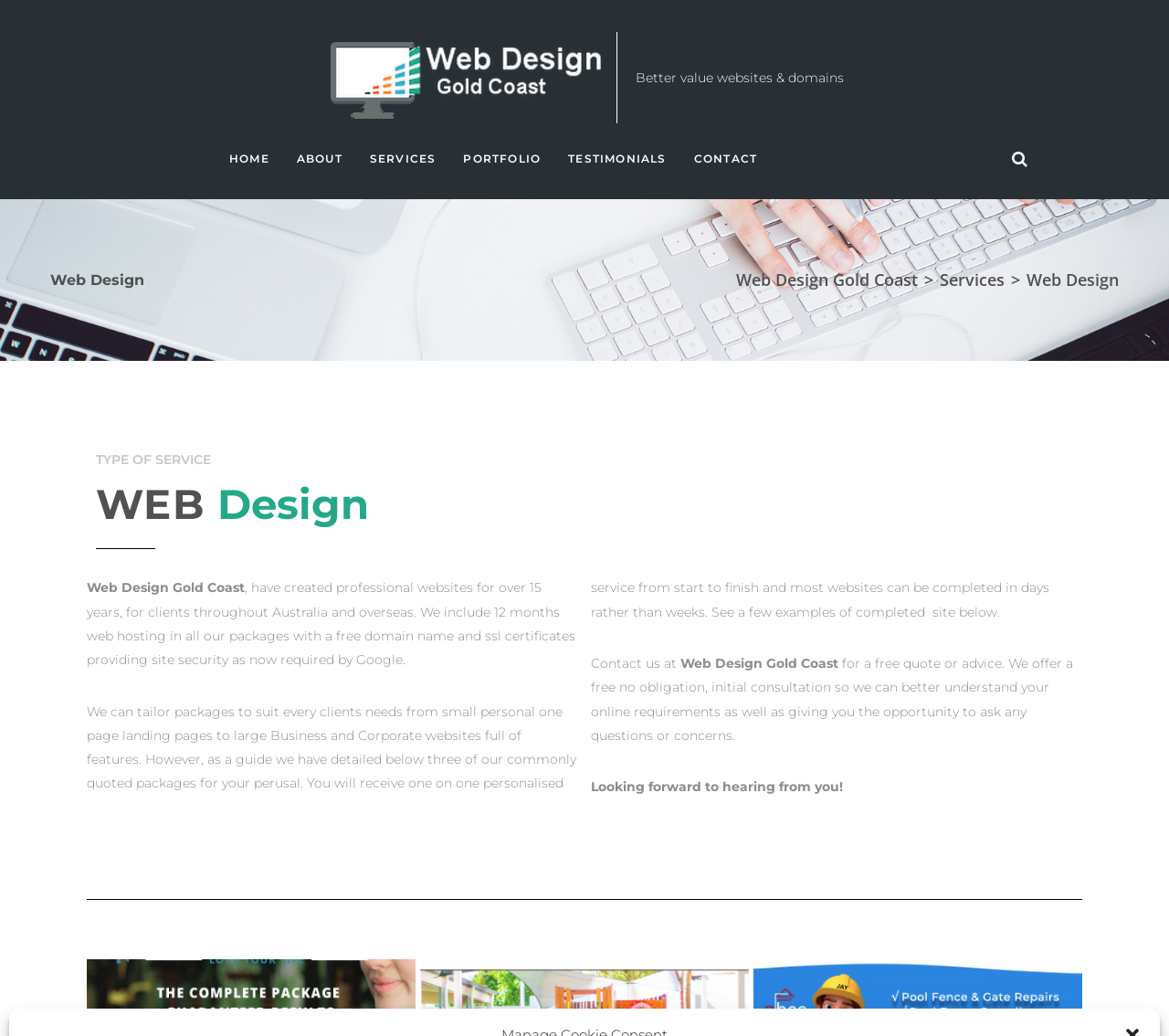Identify the bounding box coordinates of the clickable region necessary to fulfill the following instruction: "Click on the 'Web Design Gold Coast' image". The bounding box coordinates should be four float numbers between 0 and 1, i.e., [left, top, right, bottom].

[0.279, 0.031, 0.514, 0.119]